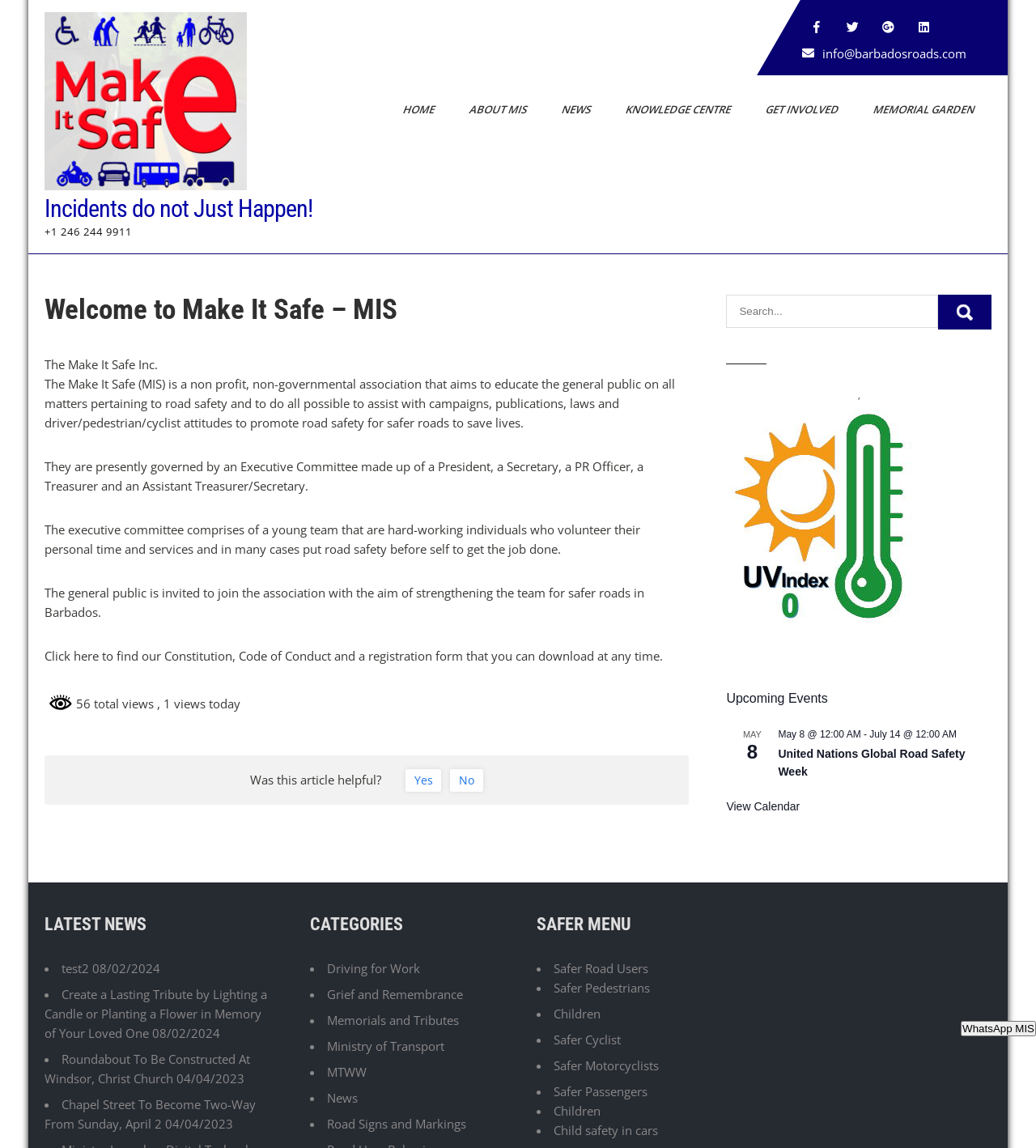Please identify the bounding box coordinates of the element that needs to be clicked to execute the following command: "Read the latest news". Provide the bounding box using four float numbers between 0 and 1, formatted as [left, top, right, bottom].

[0.043, 0.797, 0.262, 0.814]